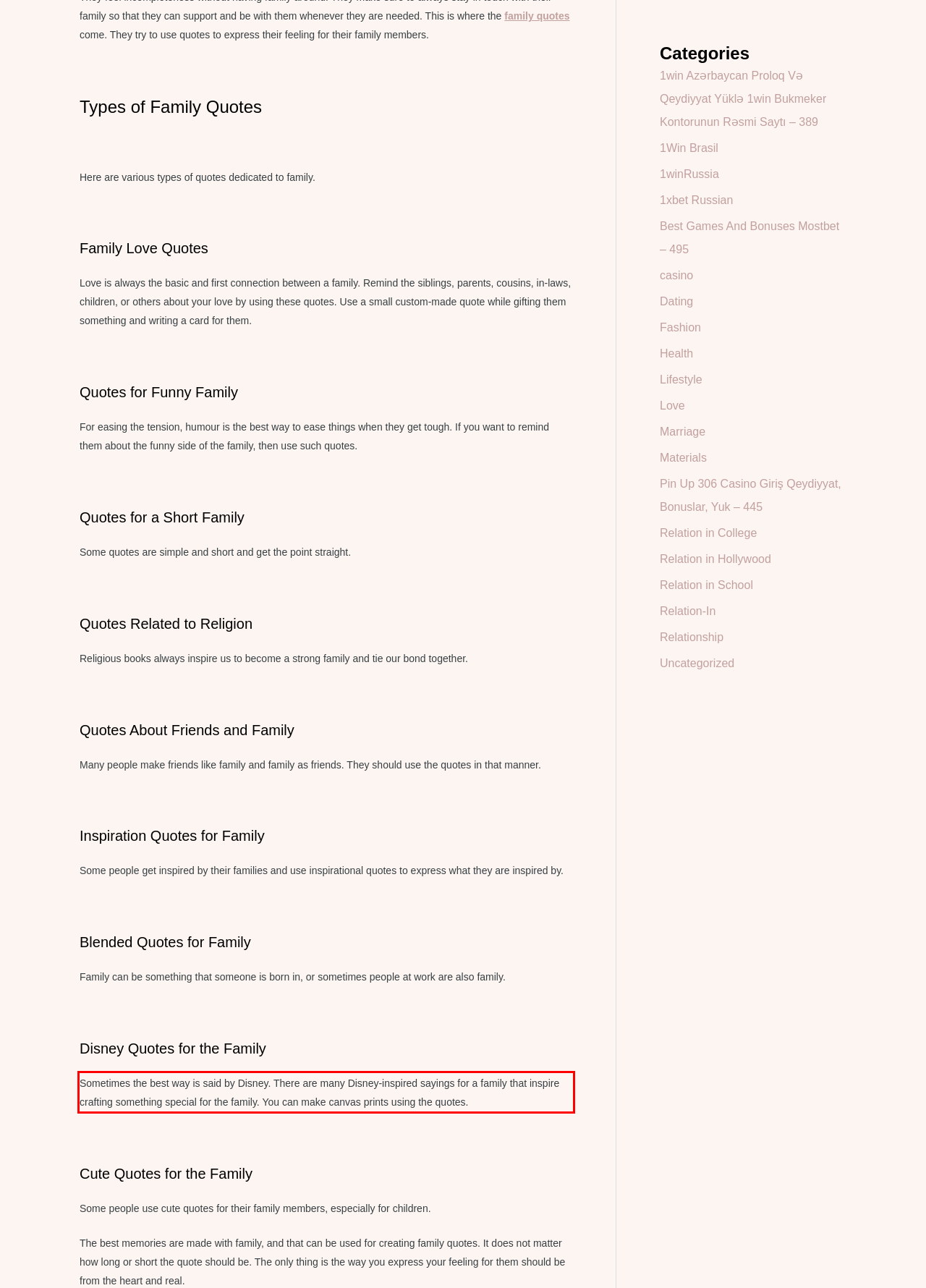Look at the provided screenshot of the webpage and perform OCR on the text within the red bounding box.

Sometimes the best way is said by Disney. There are many Disney-inspired sayings for a family that inspire crafting something special for the family. You can make canvas prints using the quotes.